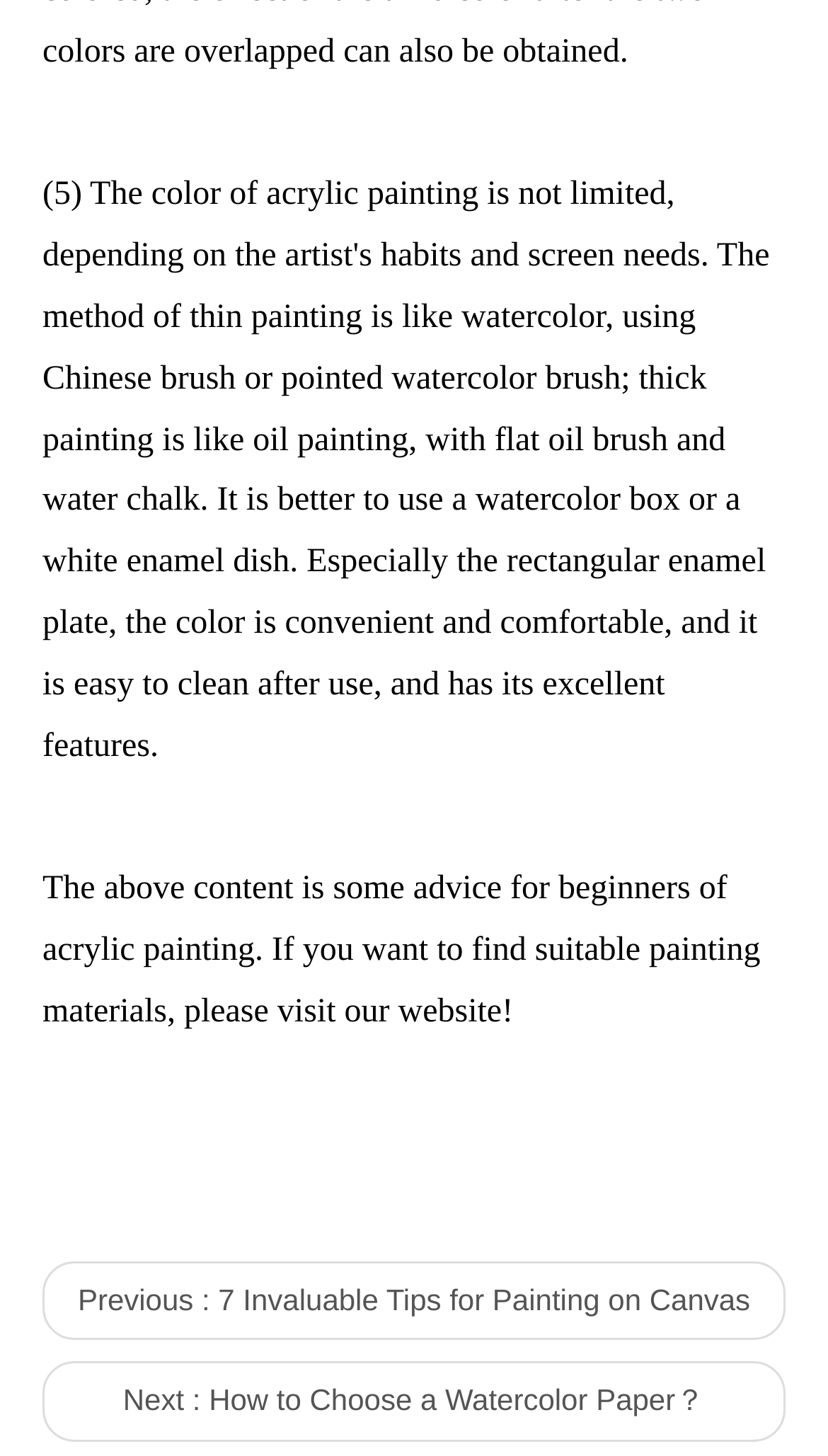Using the format (top-left x, top-left y, bottom-right x, bottom-right y), and given the element description, identify the bounding box coordinates within the screenshot: acrylic painting canvas

[0.051, 0.615, 0.479, 0.654]